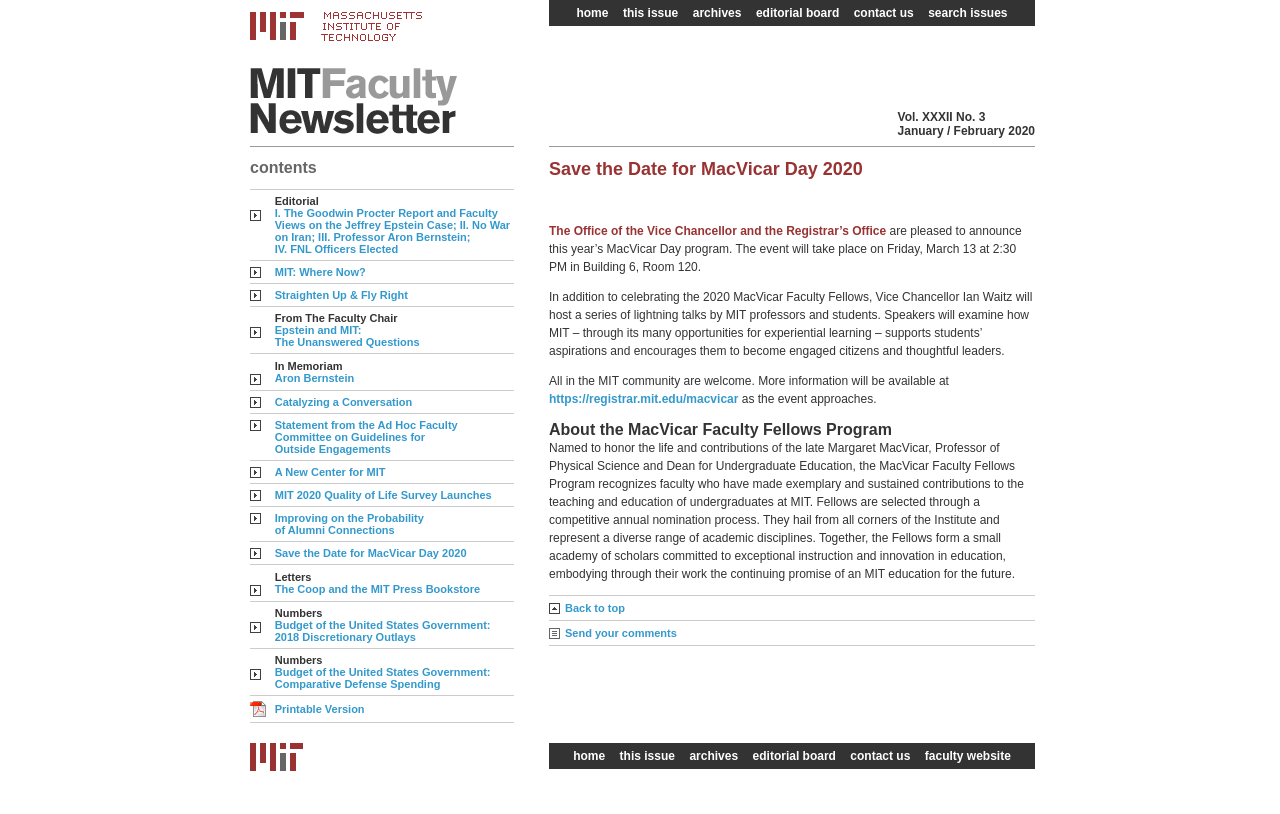Please predict the bounding box coordinates of the element's region where a click is necessary to complete the following instruction: "Read news about the library". The coordinates should be represented by four float numbers between 0 and 1, i.e., [left, top, right, bottom].

None